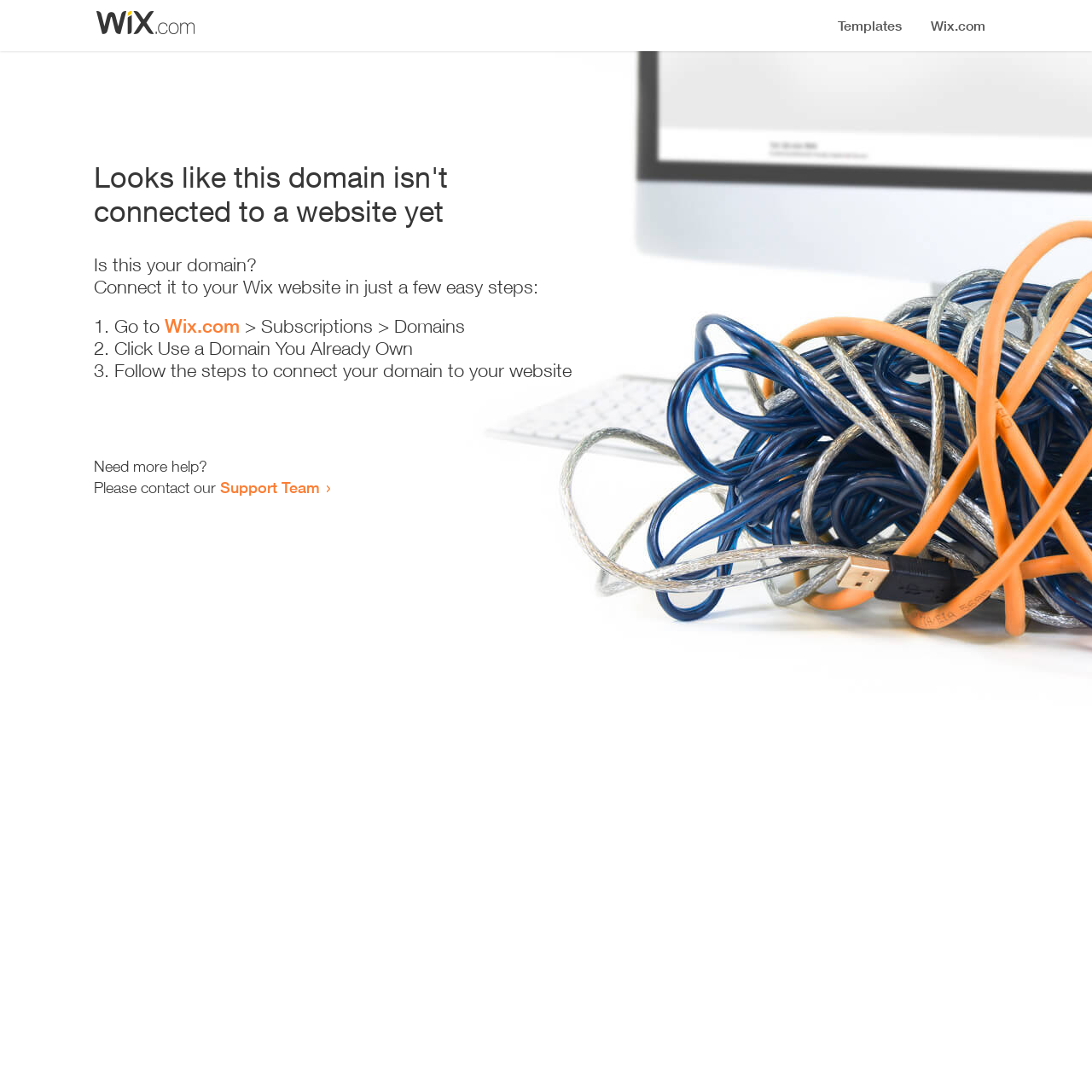Can you identify and provide the main heading of the webpage?

Looks like this domain isn't
connected to a website yet